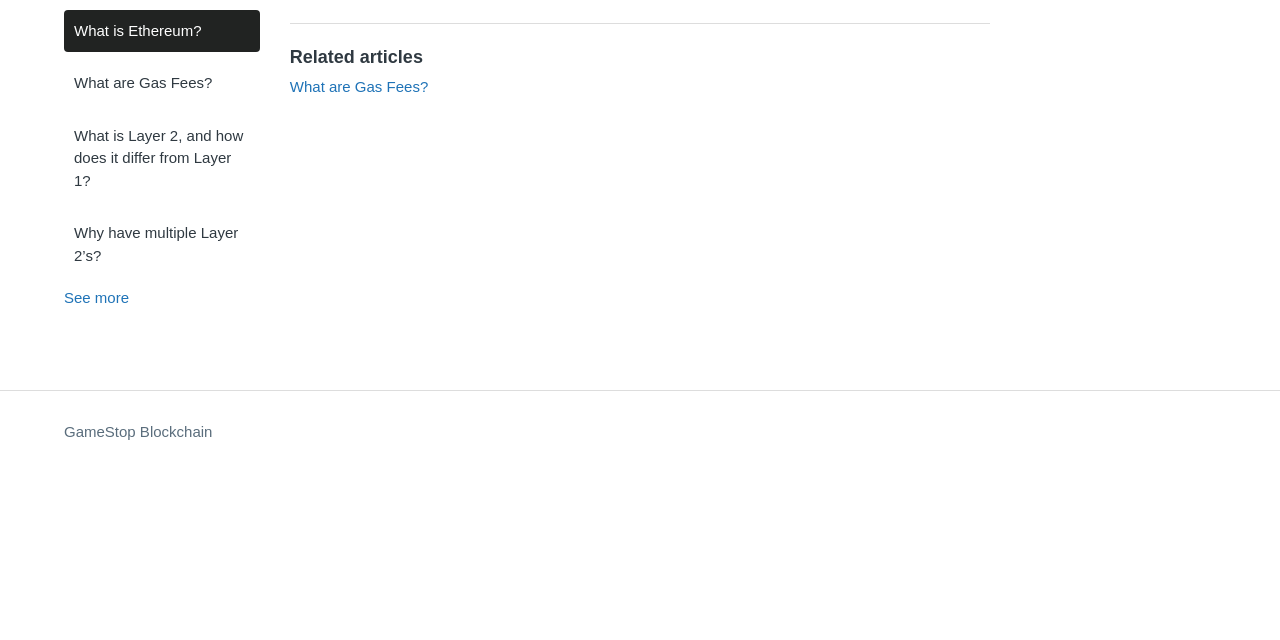Find the bounding box of the element with the following description: "What are Gas Fees?". The coordinates must be four float numbers between 0 and 1, formatted as [left, top, right, bottom].

[0.05, 0.097, 0.203, 0.163]